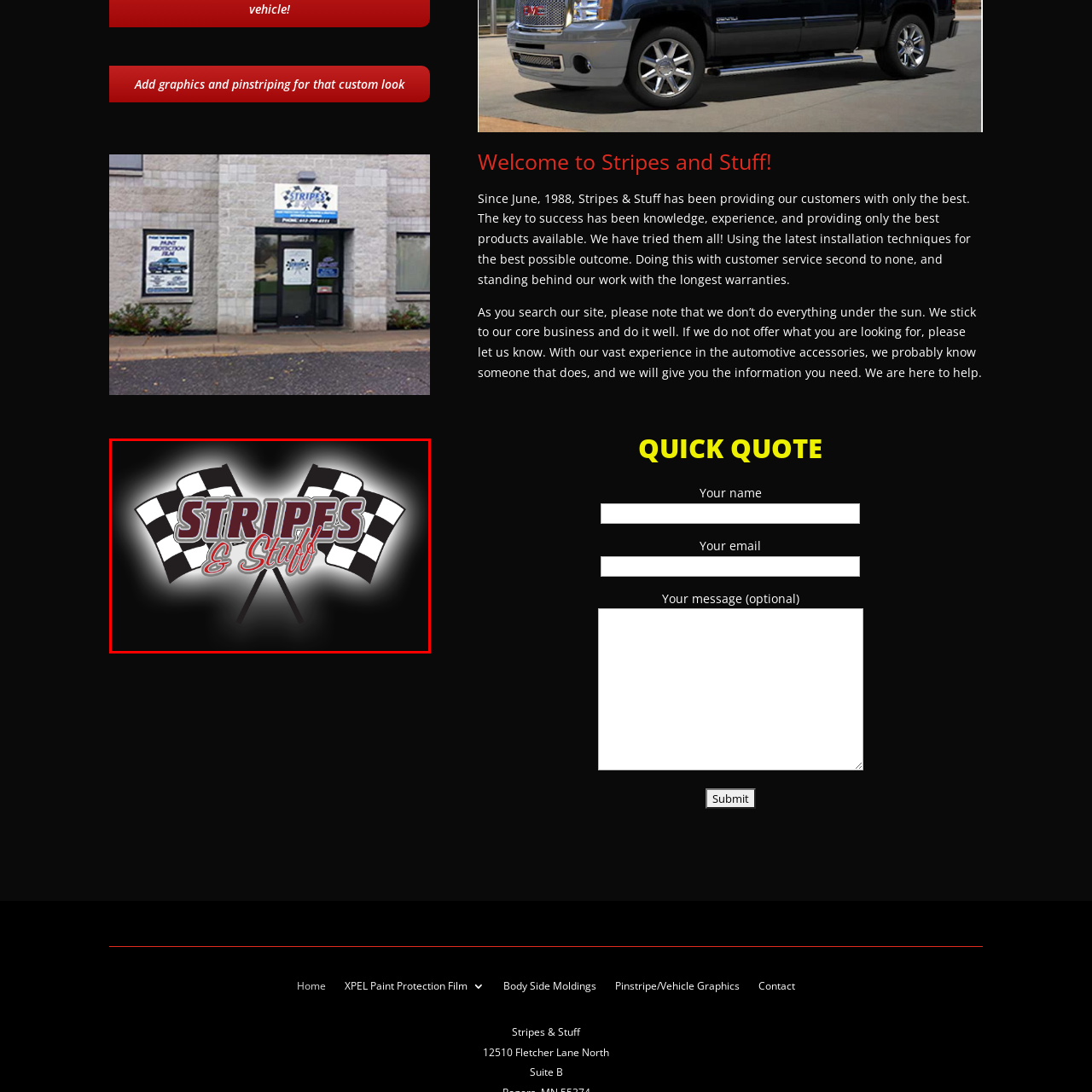Thoroughly describe the contents of the image enclosed in the red rectangle.

The image features the logo of "Stripes & Stuff," prominently displayed in the center. The design showcases two crossed checkered flags, a symbol often associated with racing and automotive themes, creating a dynamic and energetic vibe. The bold letters of "STRIPES" are colored deep burgundy, while the "& Stuff" is stylized in a more playful script. The contrasting black and white of the checkered flags enhances the logo's visibility and adds a sporty flair, making it ideal for a business focused on automotive accessories. This eye-catching logo reflects the company's dedication to customization and quality in its offerings.